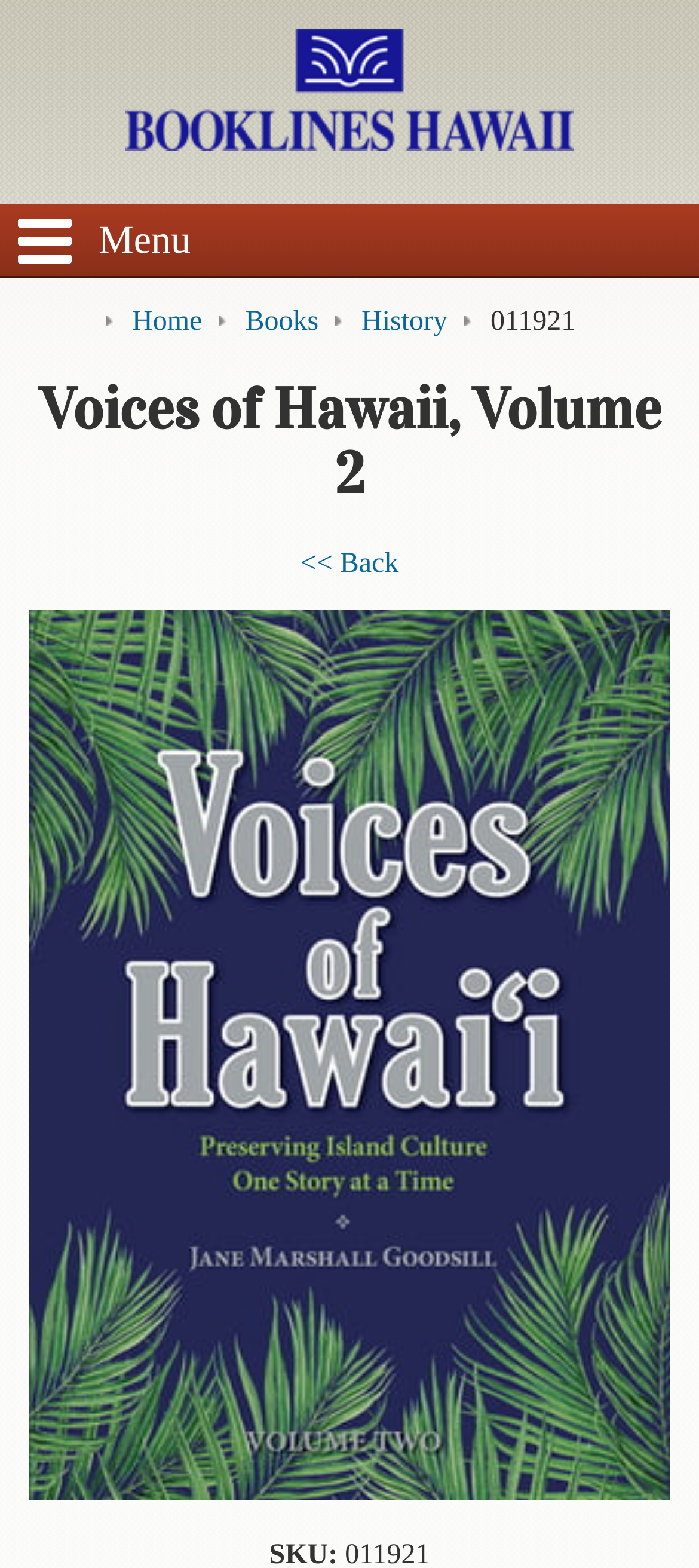Please give a short response to the question using one word or a phrase:
What is the name of the book on this page?

Voices of Hawaii, Volume 2